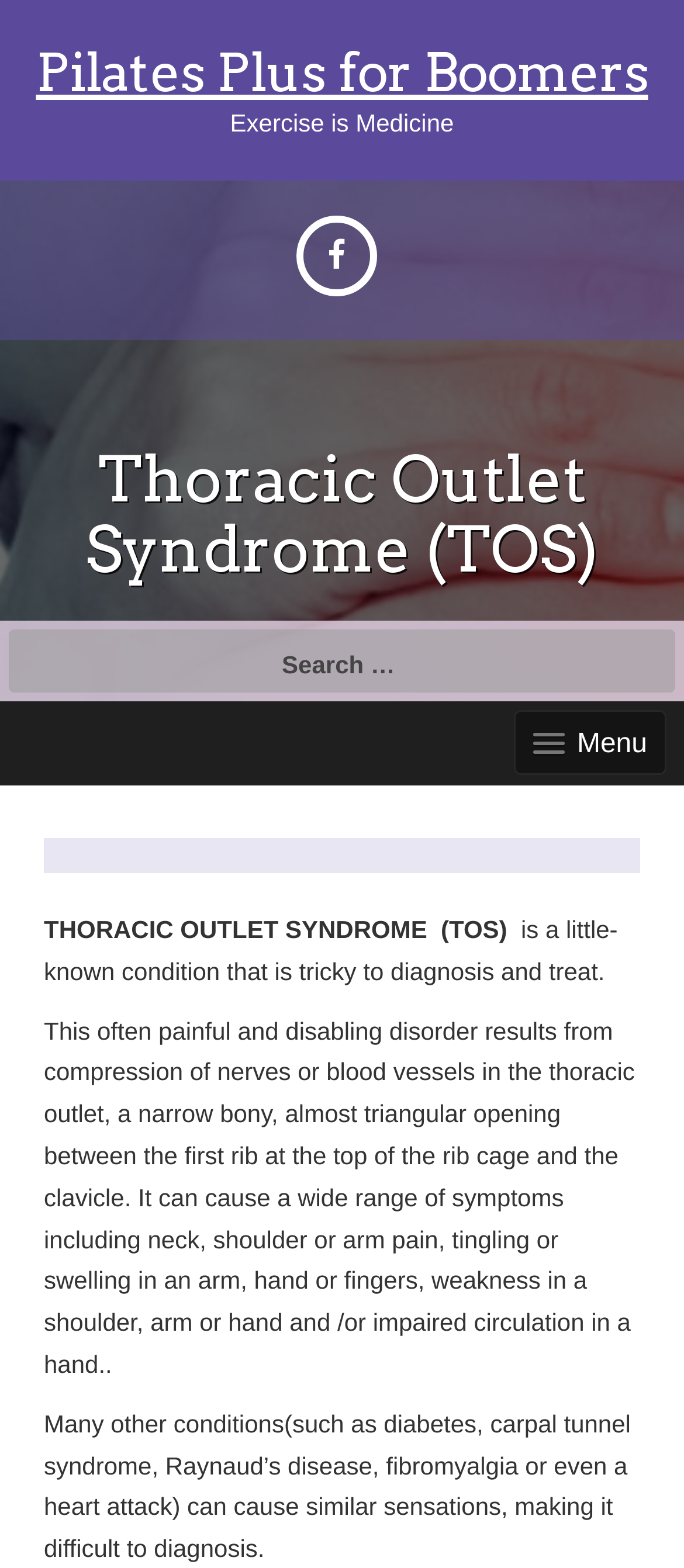Please provide a comprehensive answer to the question below using the information from the image: What makes it difficult to diagnose Thoracic Outlet Syndrome?

The webpage states that many other conditions, such as diabetes, carpal tunnel syndrome, Raynaud’s disease, fibromyalgia or even a heart attack, can cause similar sensations, making it difficult to diagnose Thoracic Outlet Syndrome (TOS).